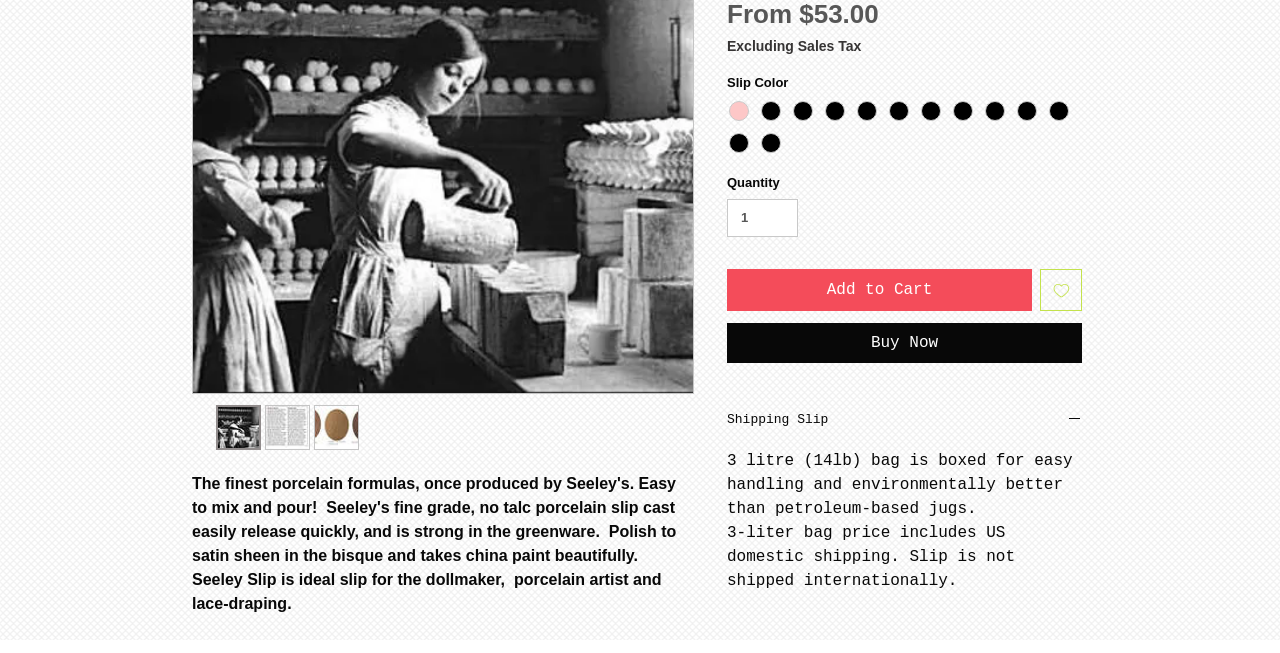Using the given description, provide the bounding box coordinates formatted as (top-left x, top-left y, bottom-right x, bottom-right y), with all values being floating point numbers between 0 and 1. Description: input value="1" aria-label="Quantity" value="1"

[0.568, 0.305, 0.623, 0.362]